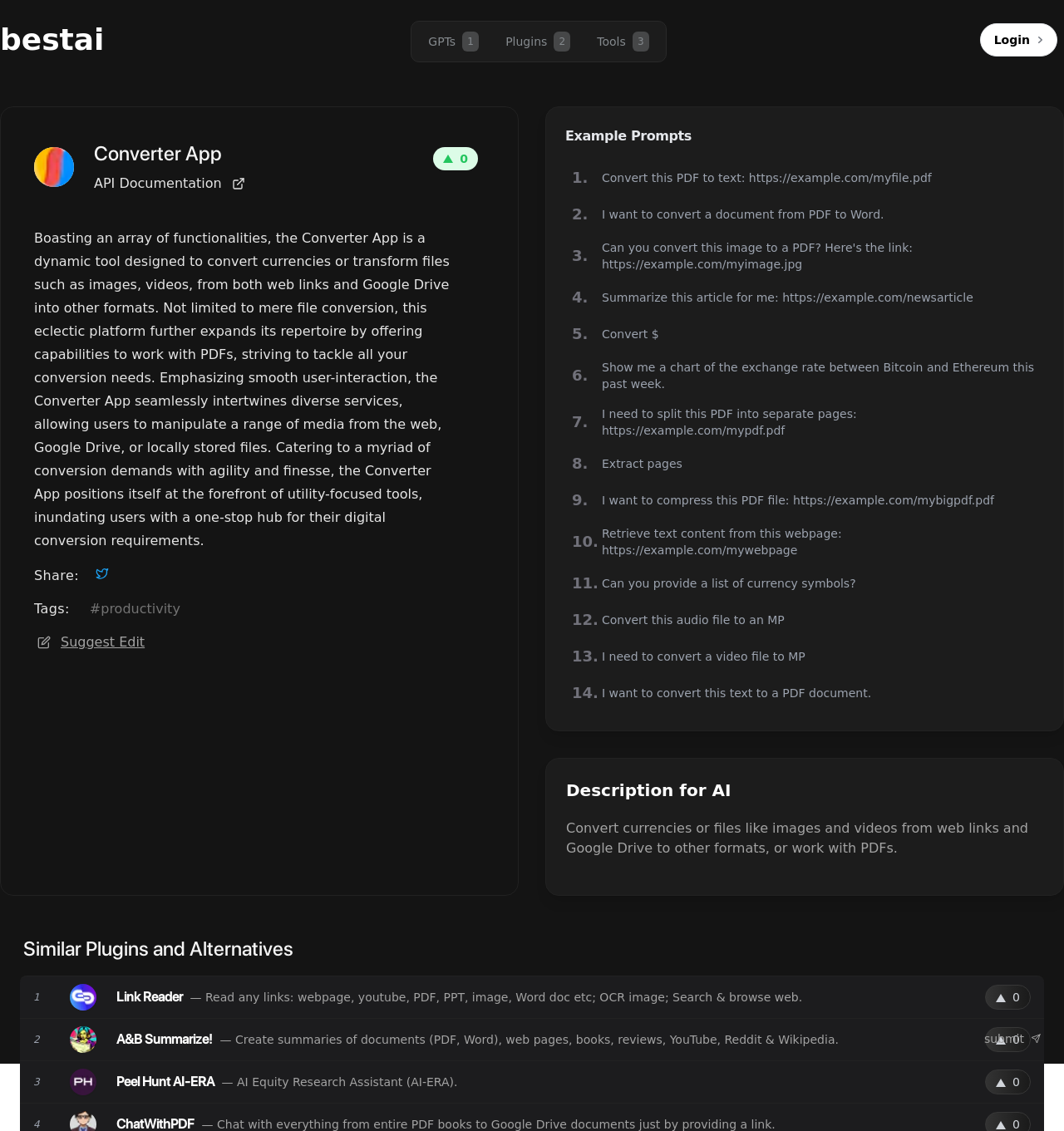Find the bounding box coordinates of the element to click in order to complete this instruction: "Click the 'API Documentation' link". The bounding box coordinates must be four float numbers between 0 and 1, denoted as [left, top, right, bottom].

[0.088, 0.154, 0.455, 0.171]